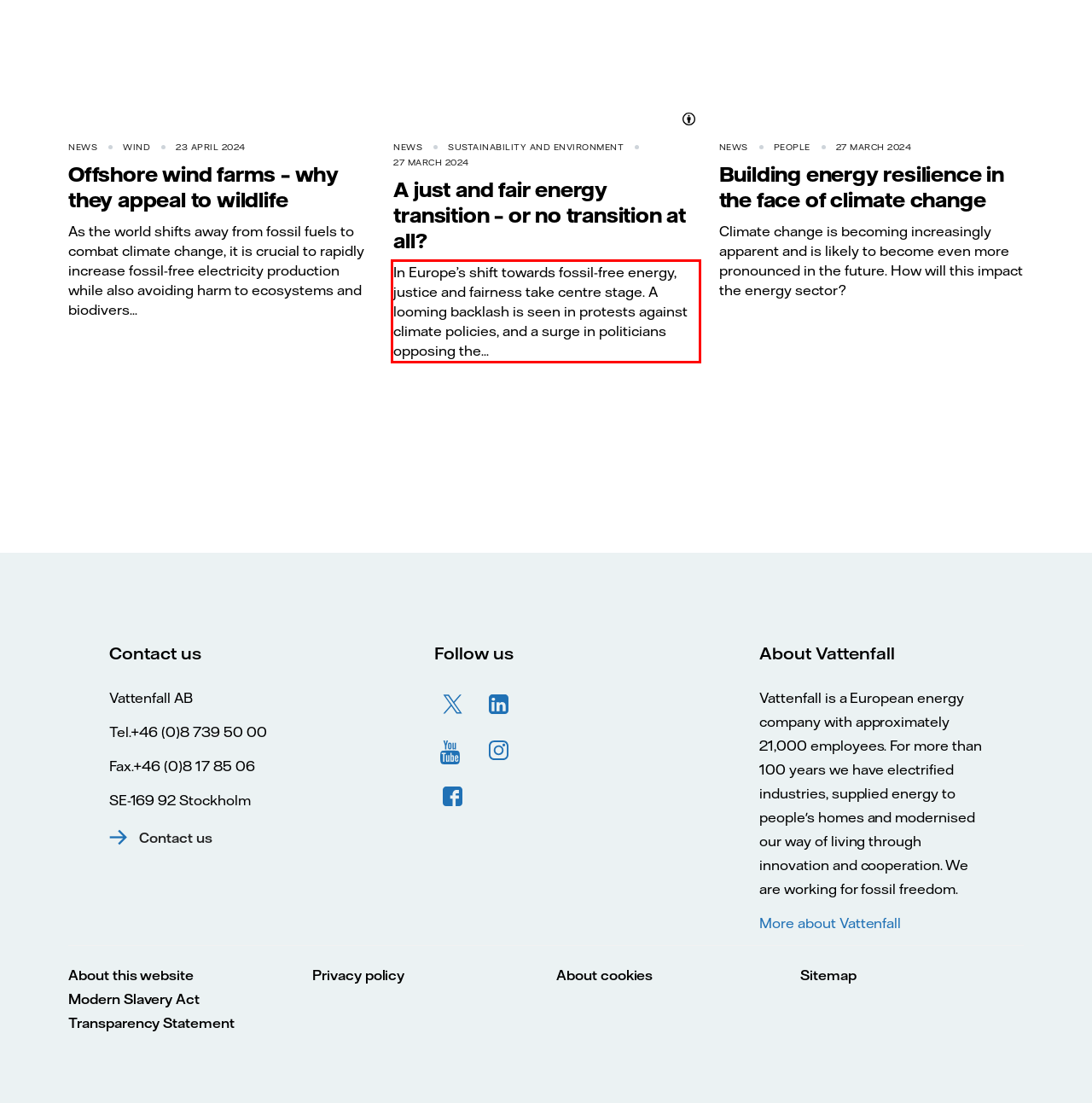Please perform OCR on the text content within the red bounding box that is highlighted in the provided webpage screenshot.

In Europe’s shift towards fossil-free energy, justice and fairness take centre stage. A looming backlash is seen in protests against climate policies, and a surge in politicians opposing the...